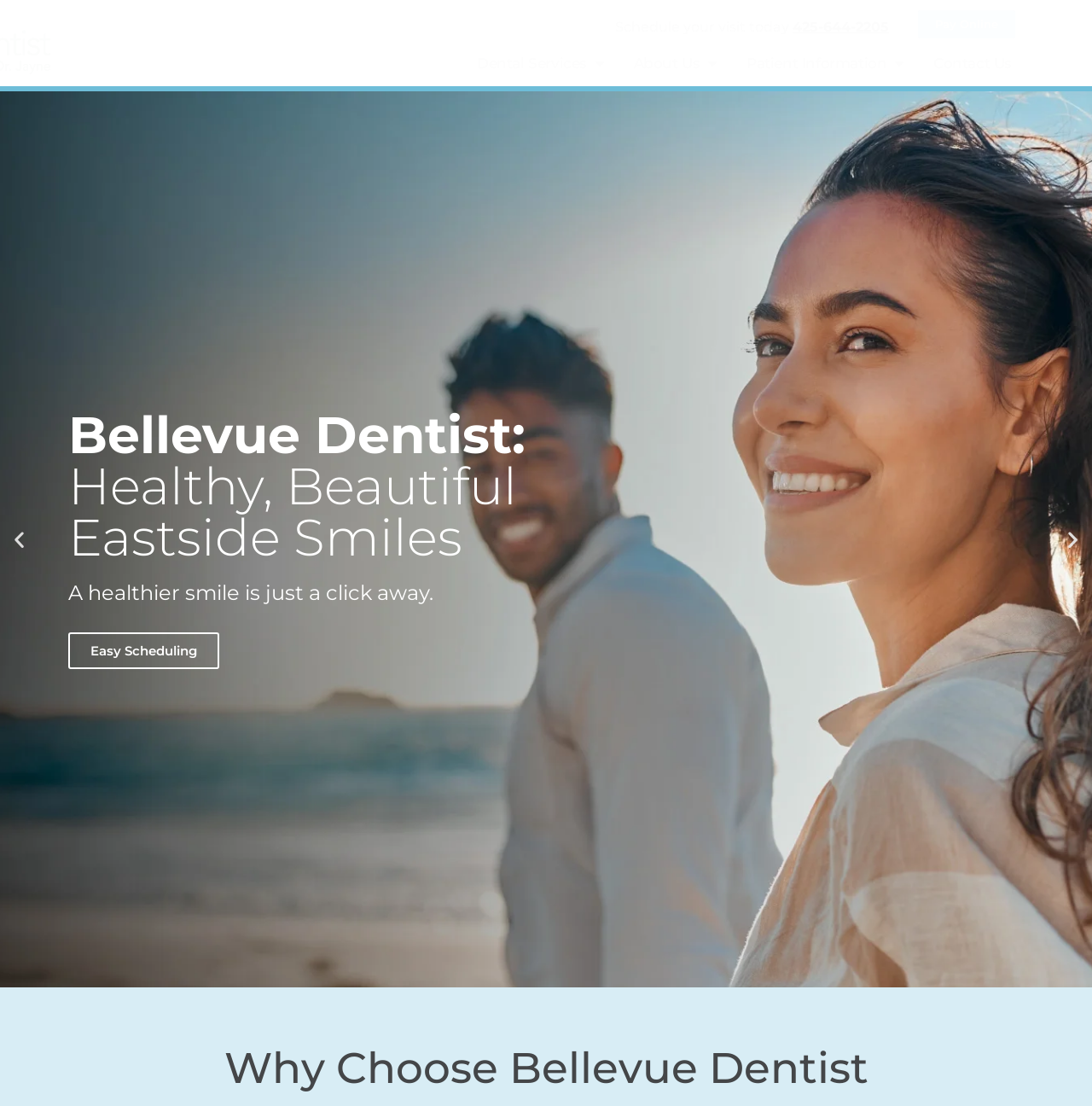Please determine the bounding box coordinates of the clickable area required to carry out the following instruction: "Pay Online". The coordinates must be four float numbers between 0 and 1, represented as [left, top, right, bottom].

[0.84, 0.009, 0.929, 0.035]